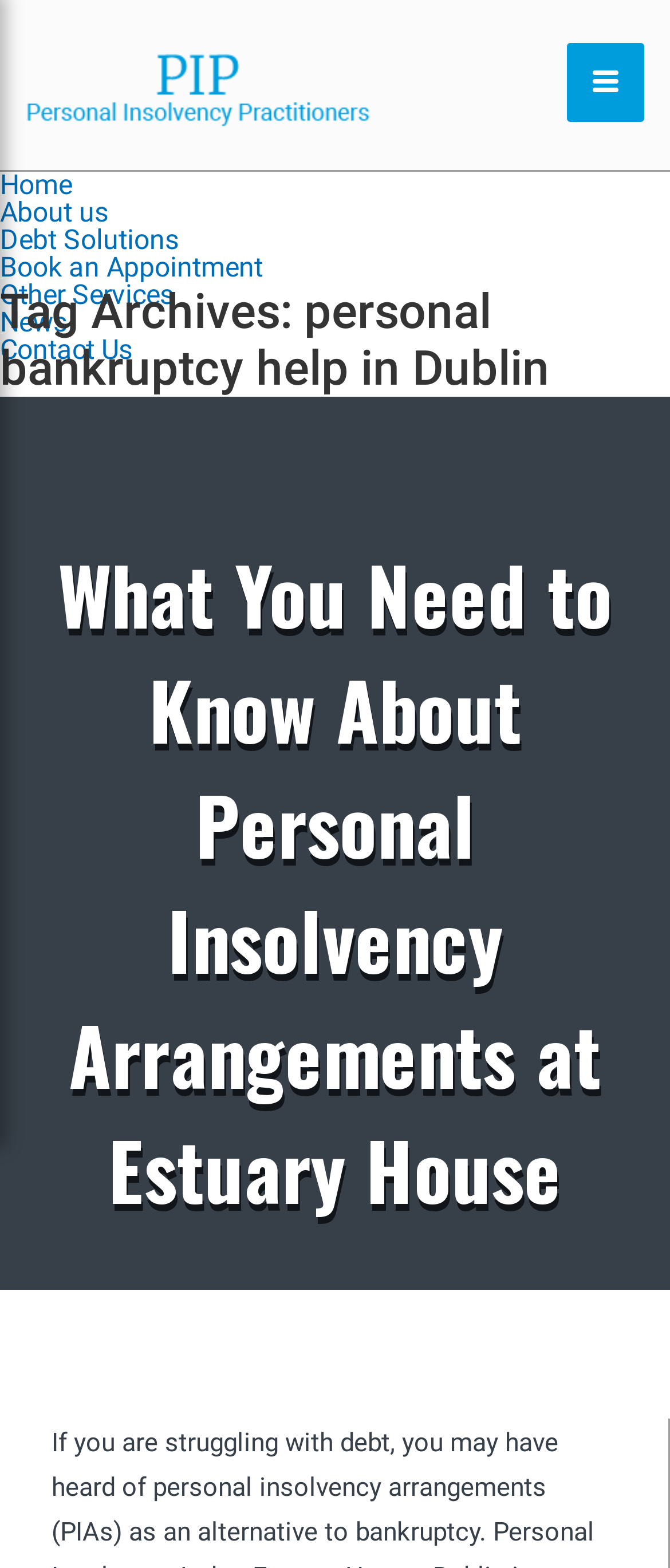Locate the bounding box coordinates of the UI element described by: "Book an Appointment". The bounding box coordinates should consist of four float numbers between 0 and 1, i.e., [left, top, right, bottom].

[0.0, 0.16, 0.392, 0.181]